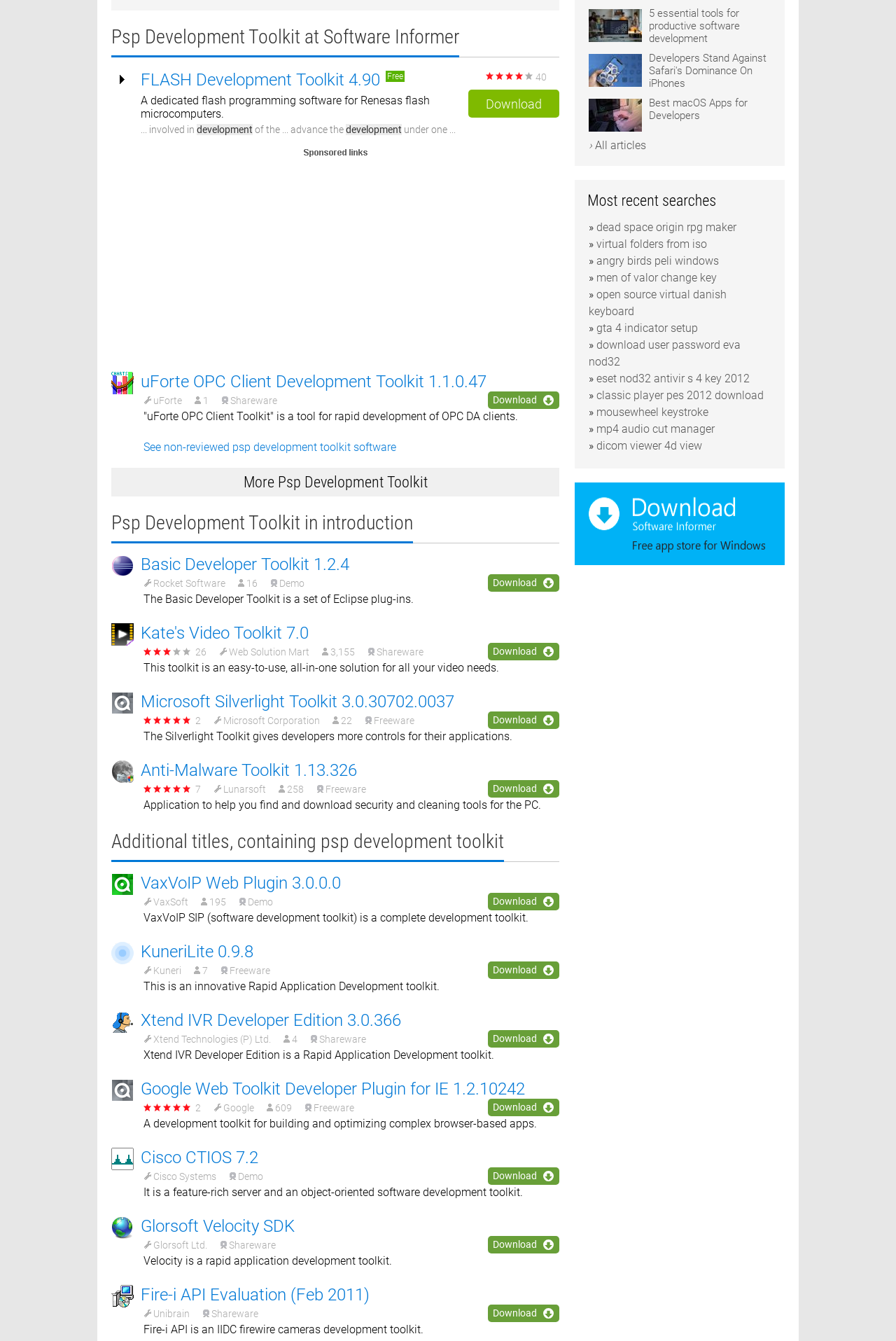Please predict the bounding box coordinates (top-left x, top-left y, bottom-right x, bottom-right y) for the UI element in the screenshot that fits the description: › All articles

[0.657, 0.103, 0.721, 0.113]